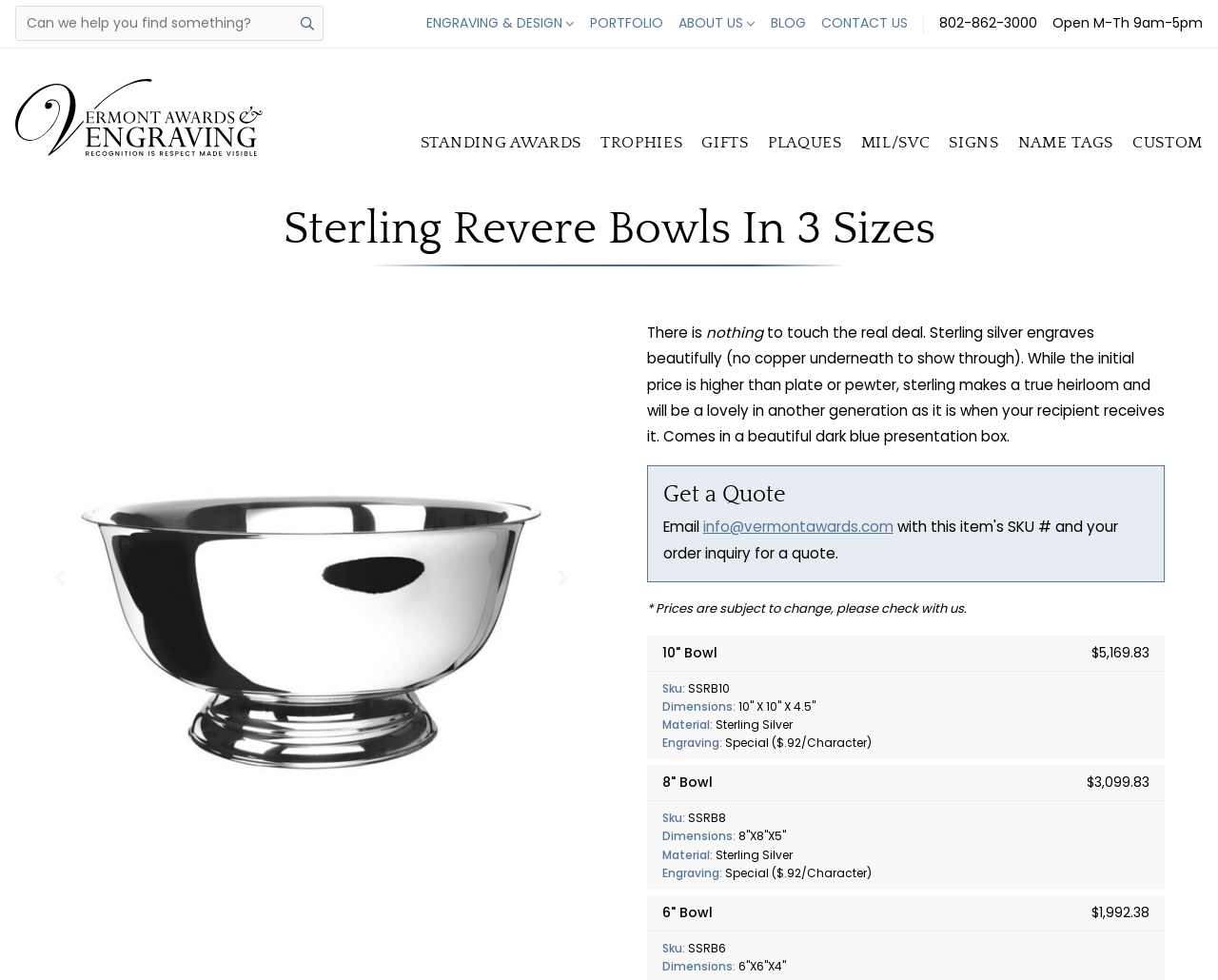Please pinpoint the bounding box coordinates for the region I should click to adhere to this instruction: "Click on the 'ENGRAVING & DESIGN' menu".

[0.35, 0.014, 0.472, 0.034]